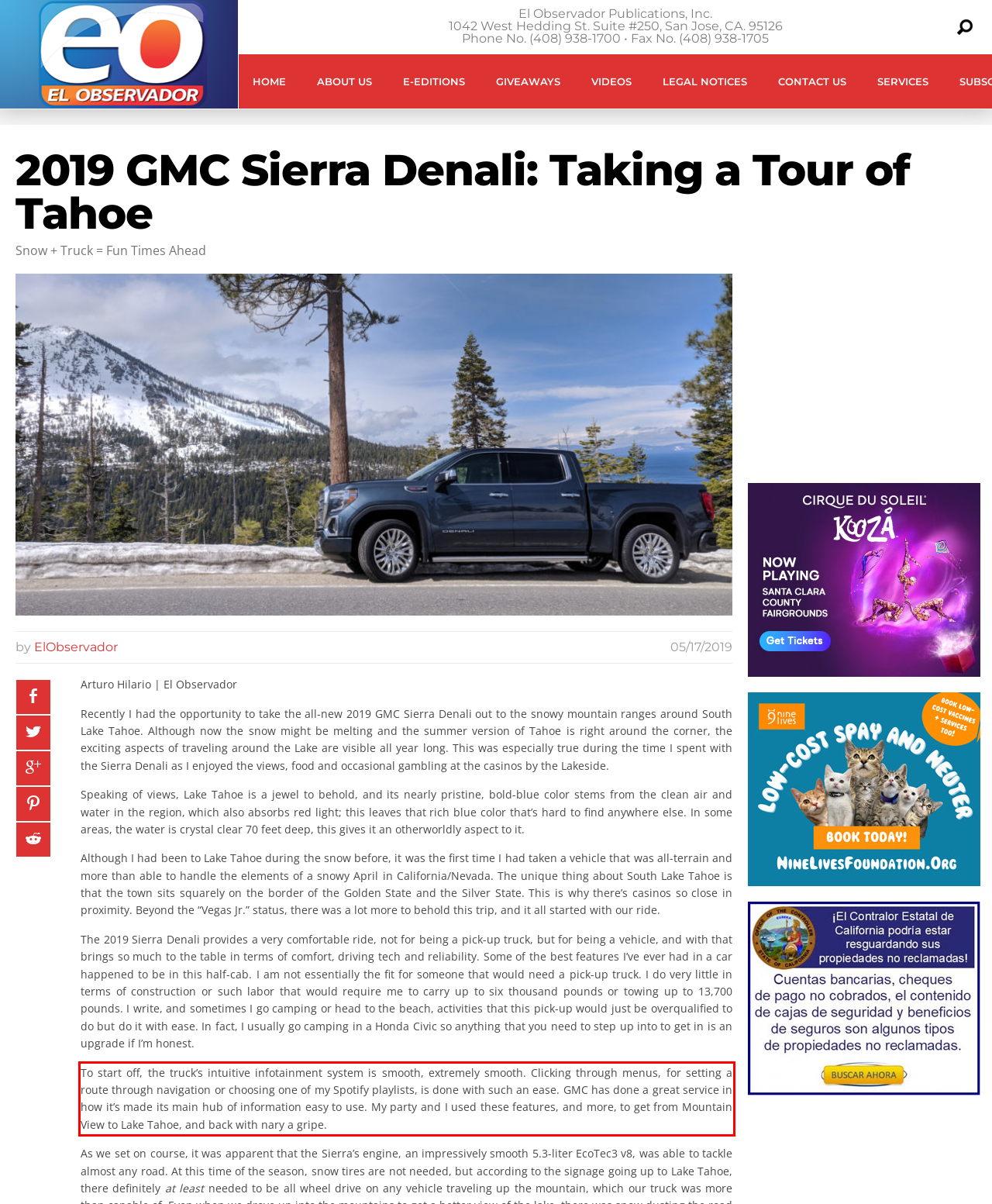Locate the red bounding box in the provided webpage screenshot and use OCR to determine the text content inside it.

To start off, the truck’s intuitive infotainment system is smooth, extremely smooth. Clicking through menus, for setting a route through navigation or choosing one of my Spotify playlists, is done with such an ease. GMC has done a great service in how it’s made its main hub of information easy to use. My party and I used these features, and more, to get from Mountain View to Lake Tahoe, and back with nary a gripe.